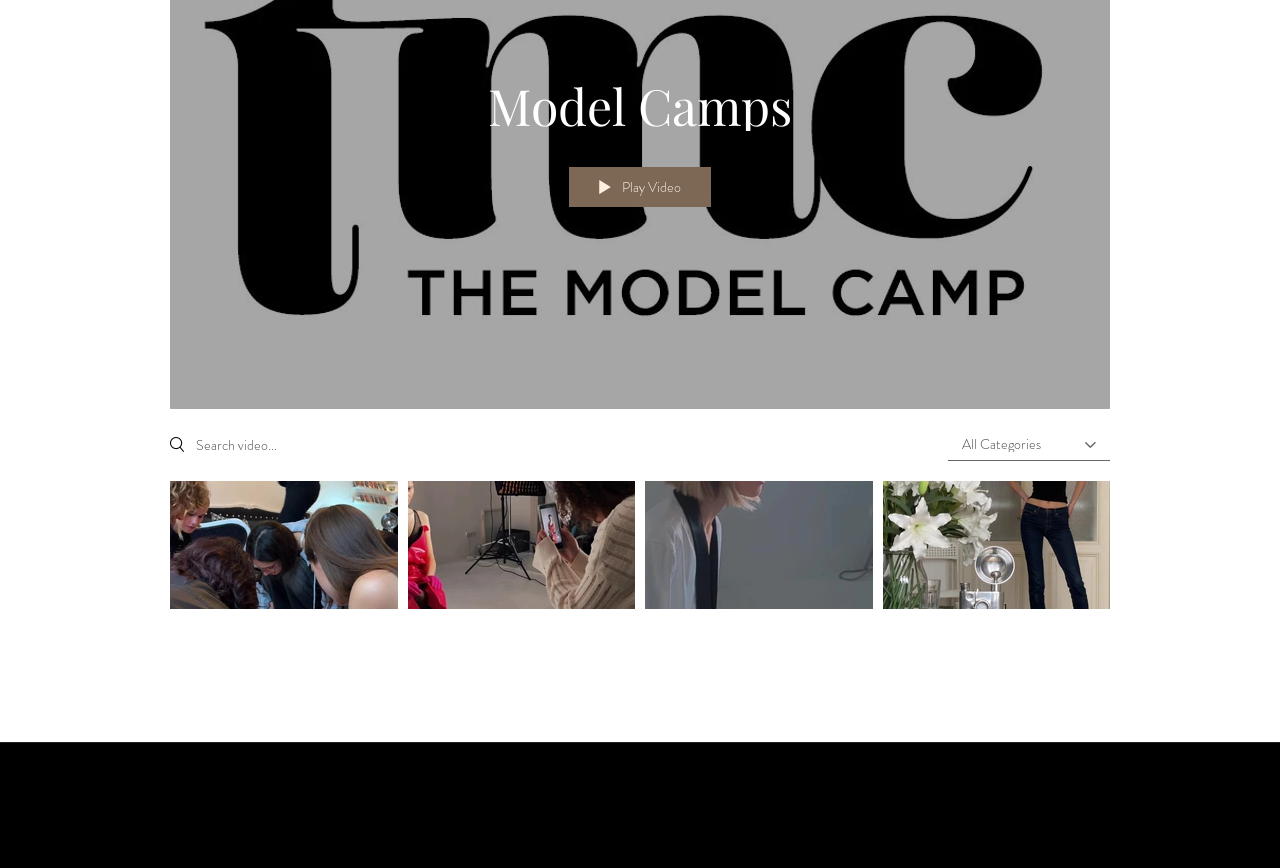Provide the bounding box coordinates of the section that needs to be clicked to accomplish the following instruction: "Search for videos."

[0.133, 0.488, 0.741, 0.537]